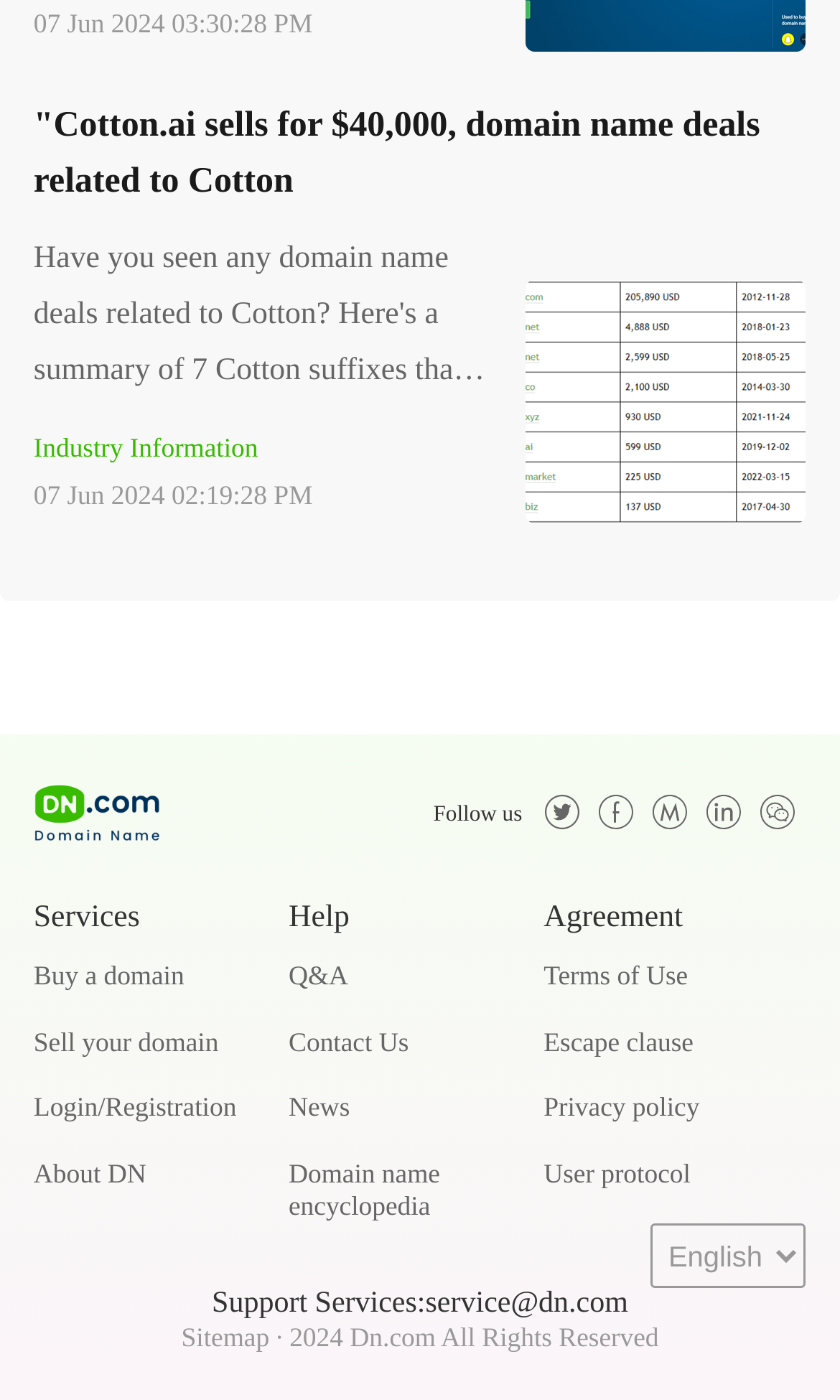Please locate the bounding box coordinates of the element that needs to be clicked to achieve the following instruction: "Contact Us". The coordinates should be four float numbers between 0 and 1, i.e., [left, top, right, bottom].

[0.344, 0.733, 0.487, 0.755]